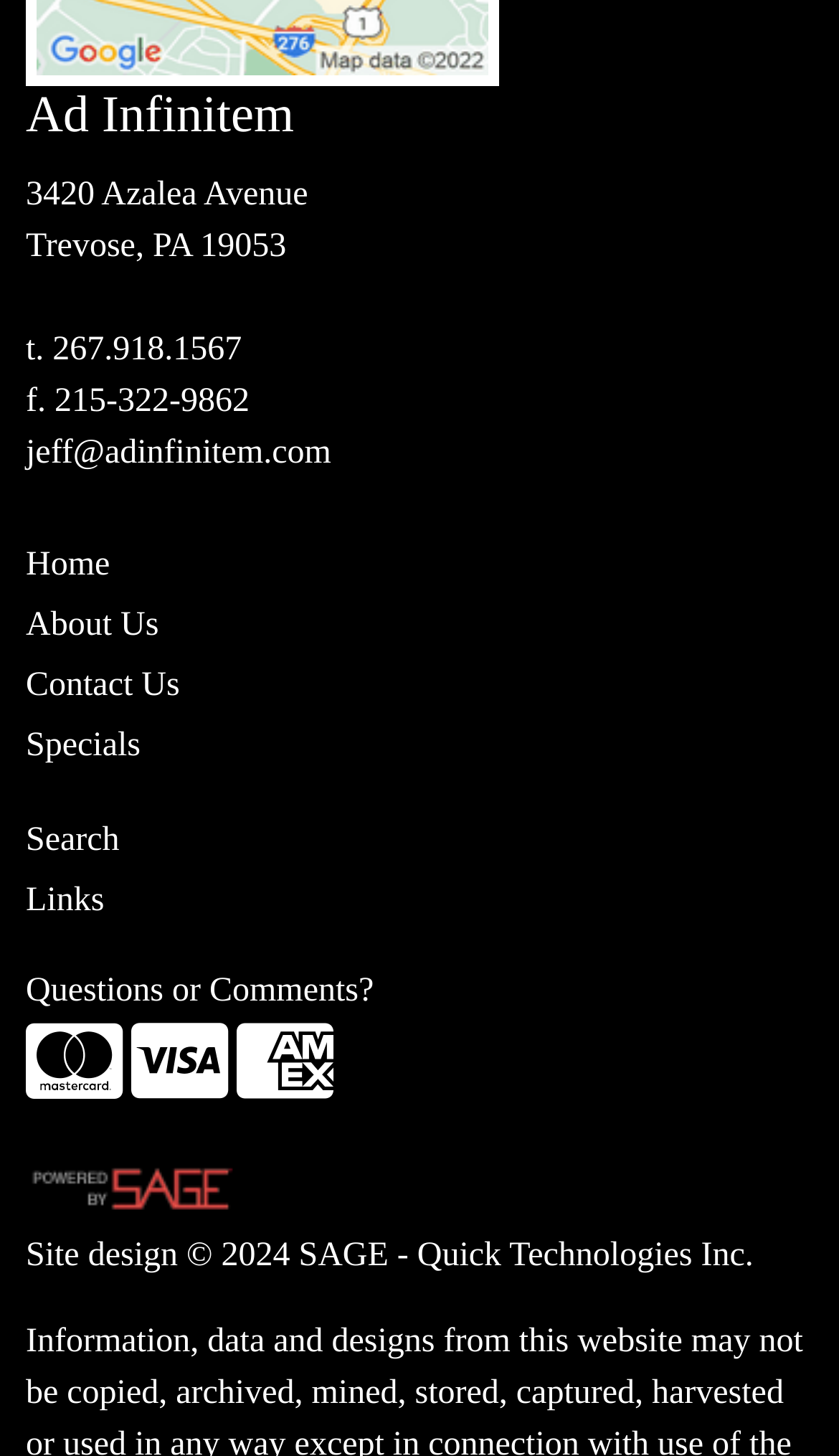Provide the bounding box coordinates of the section that needs to be clicked to accomplish the following instruction: "Search for something."

[0.031, 0.557, 0.969, 0.598]